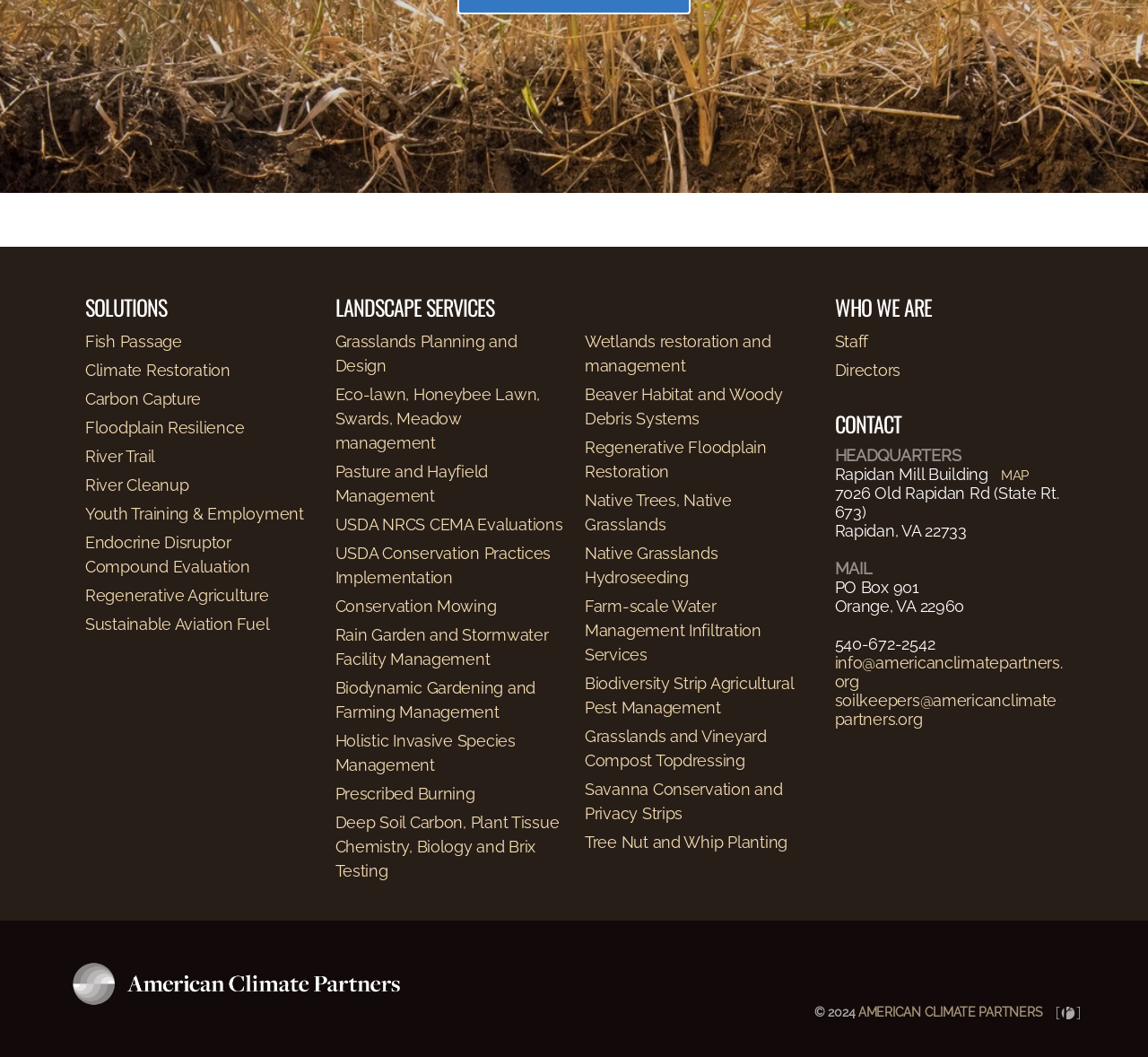What is the address of the headquarters?
Look at the image and provide a detailed response to the question.

The address of the headquarters is '7026 Old Rapidan Rd (State Rt. 673)', which is located in Rapidan, VA 22733.